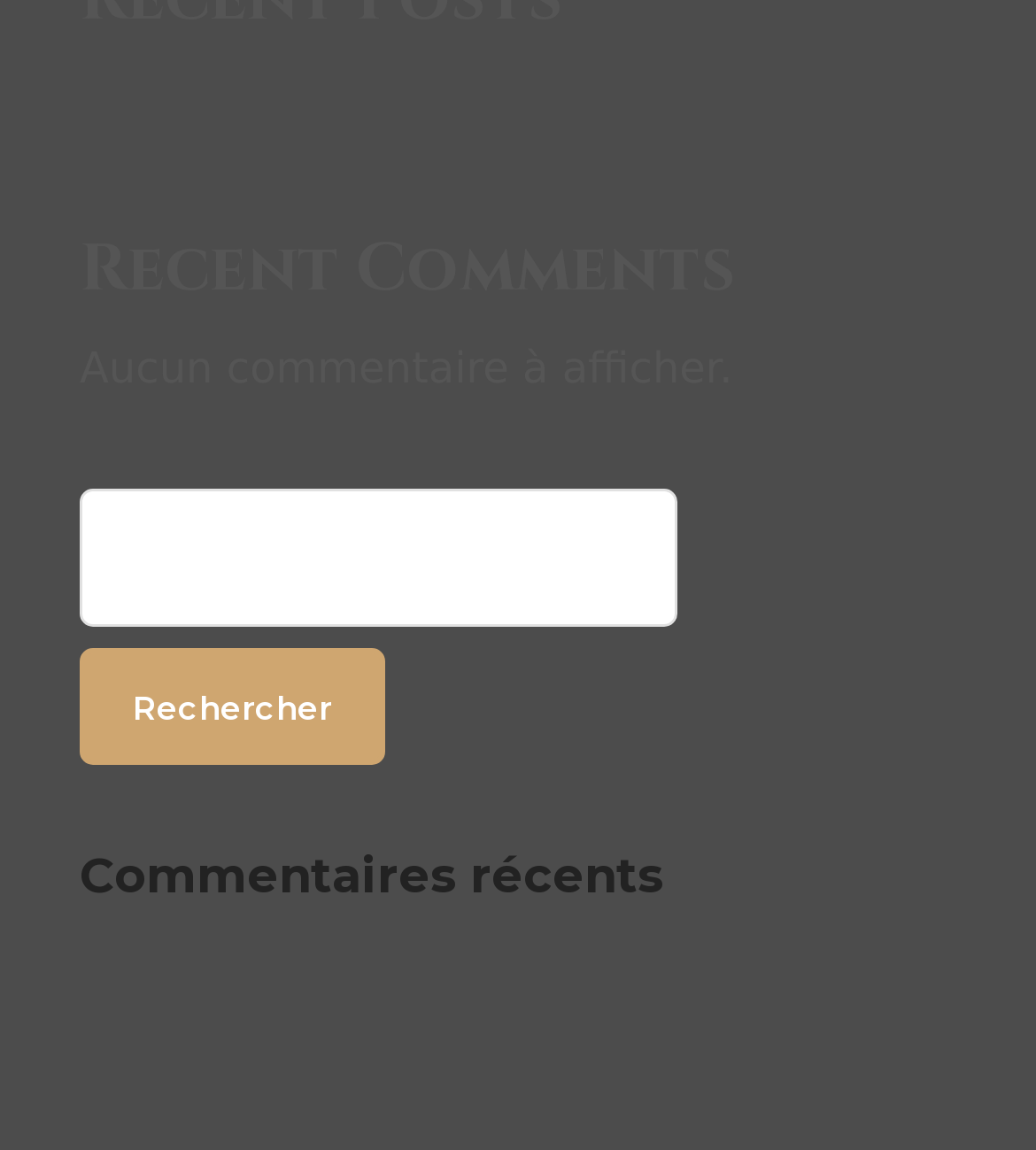Locate the bounding box of the UI element with the following description: "parent_node: RECHERCHER : name="s"".

[0.077, 0.424, 0.654, 0.544]